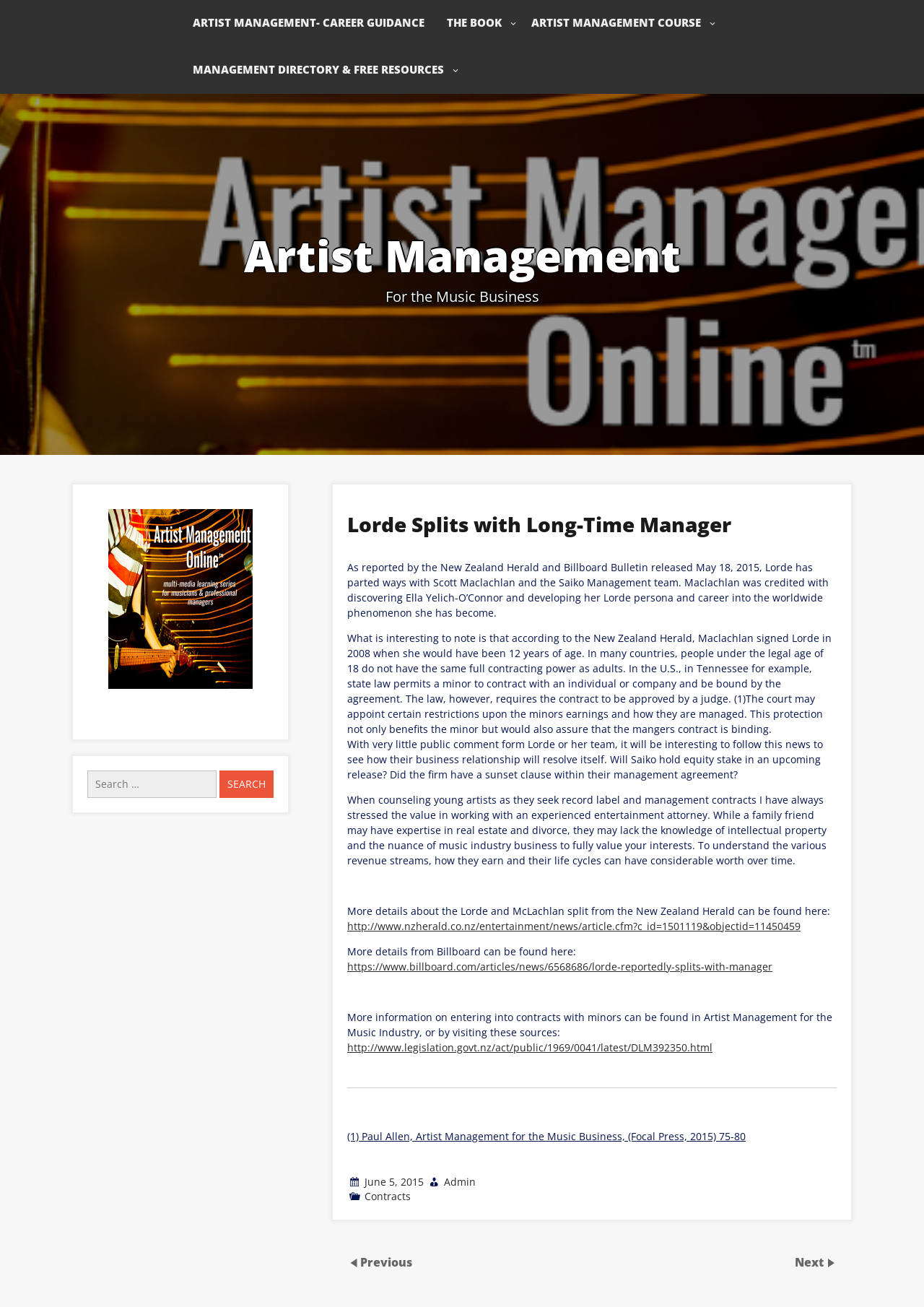Find the bounding box coordinates of the clickable area required to complete the following action: "Visit the New Zealand Herald website for more details".

[0.376, 0.703, 0.866, 0.714]